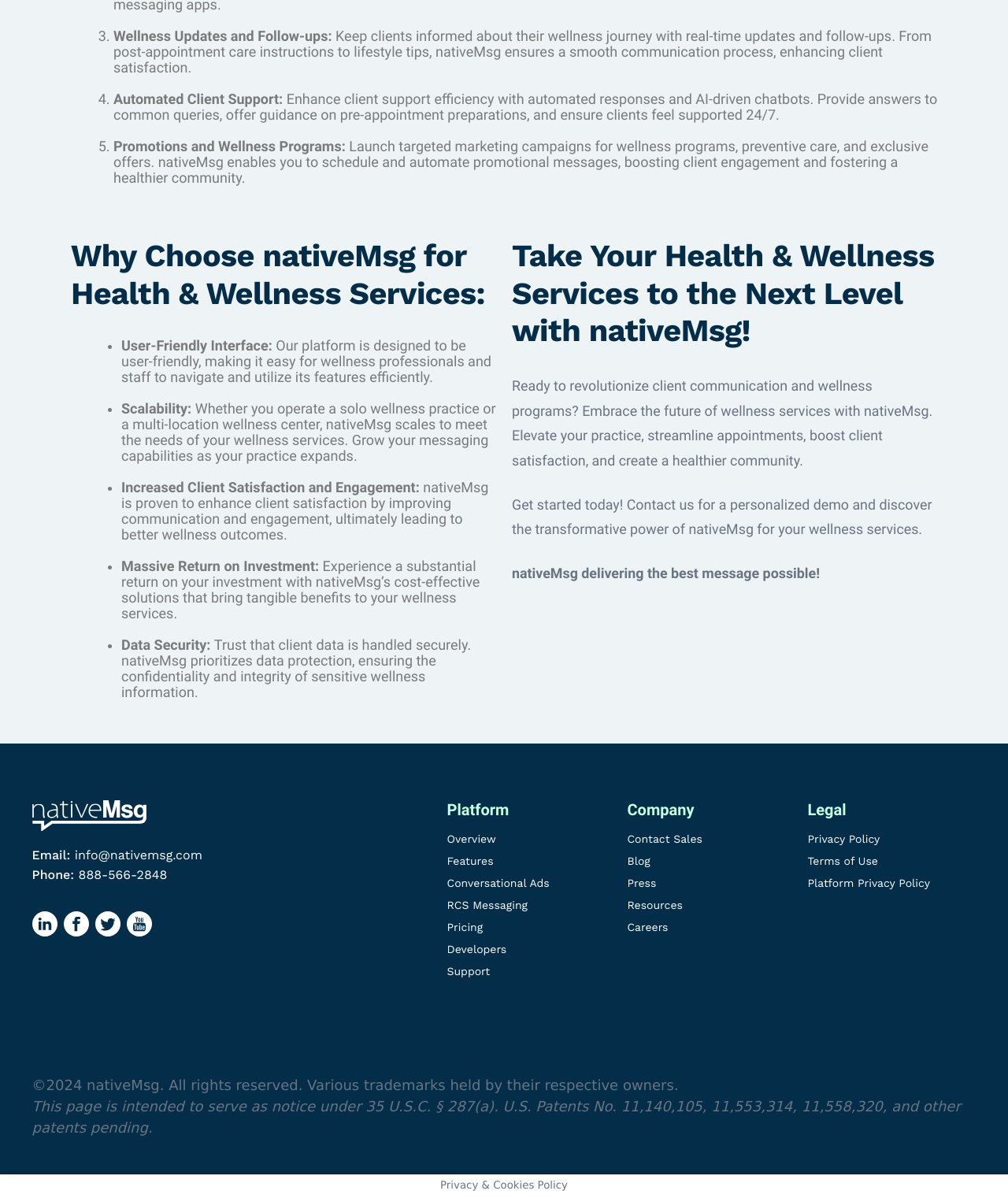What is the benefit of using nativeMsg for wellness services?
Provide a detailed answer to the question, using the image to inform your response.

According to the webpage, nativeMsg is proven to enhance client satisfaction by improving communication and engagement, ultimately leading to better wellness outcomes. This is one of the benefits of using nativeMsg for wellness services.